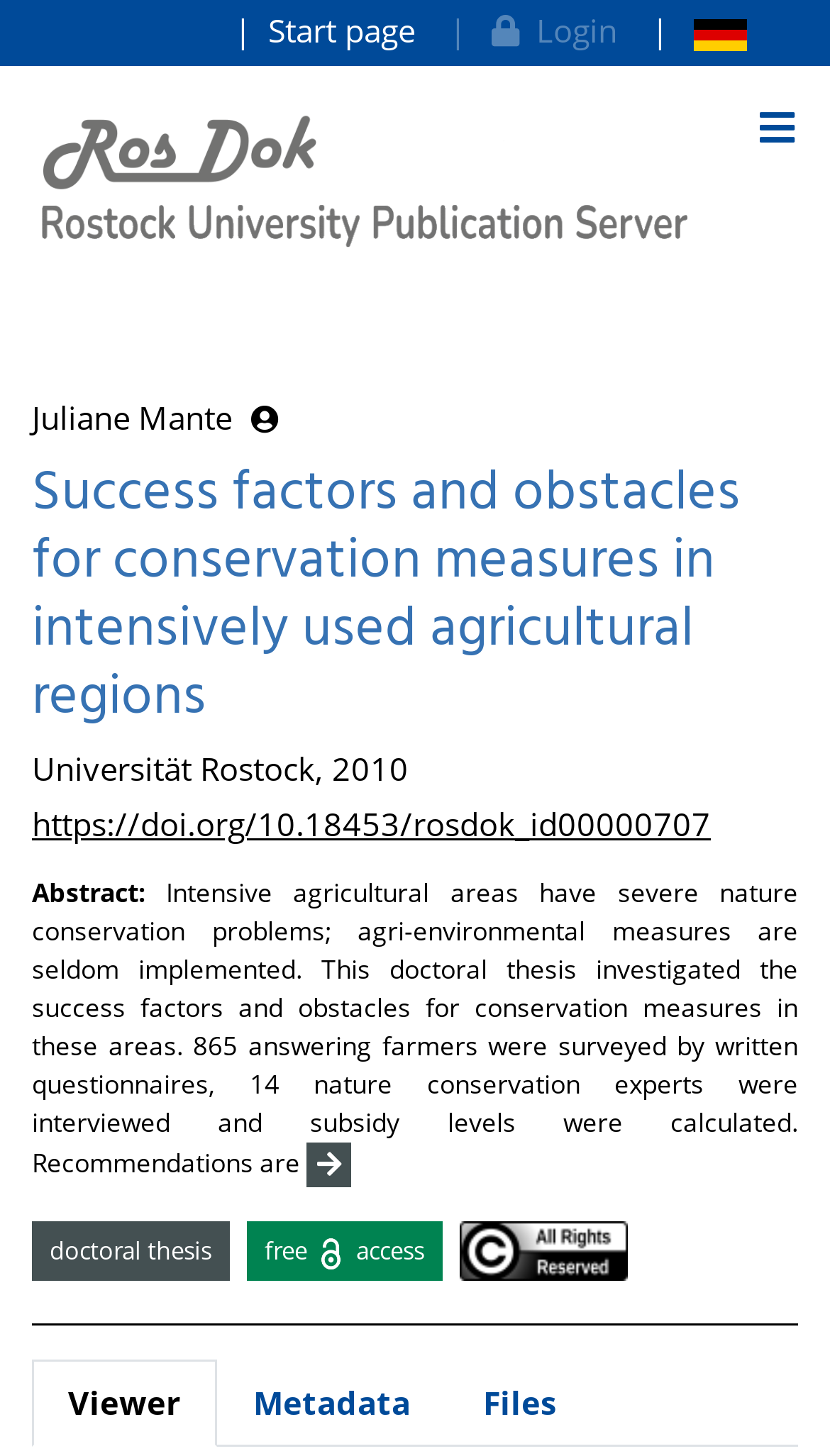Respond with a single word or phrase to the following question: Is the abstract of the thesis expanded?

No